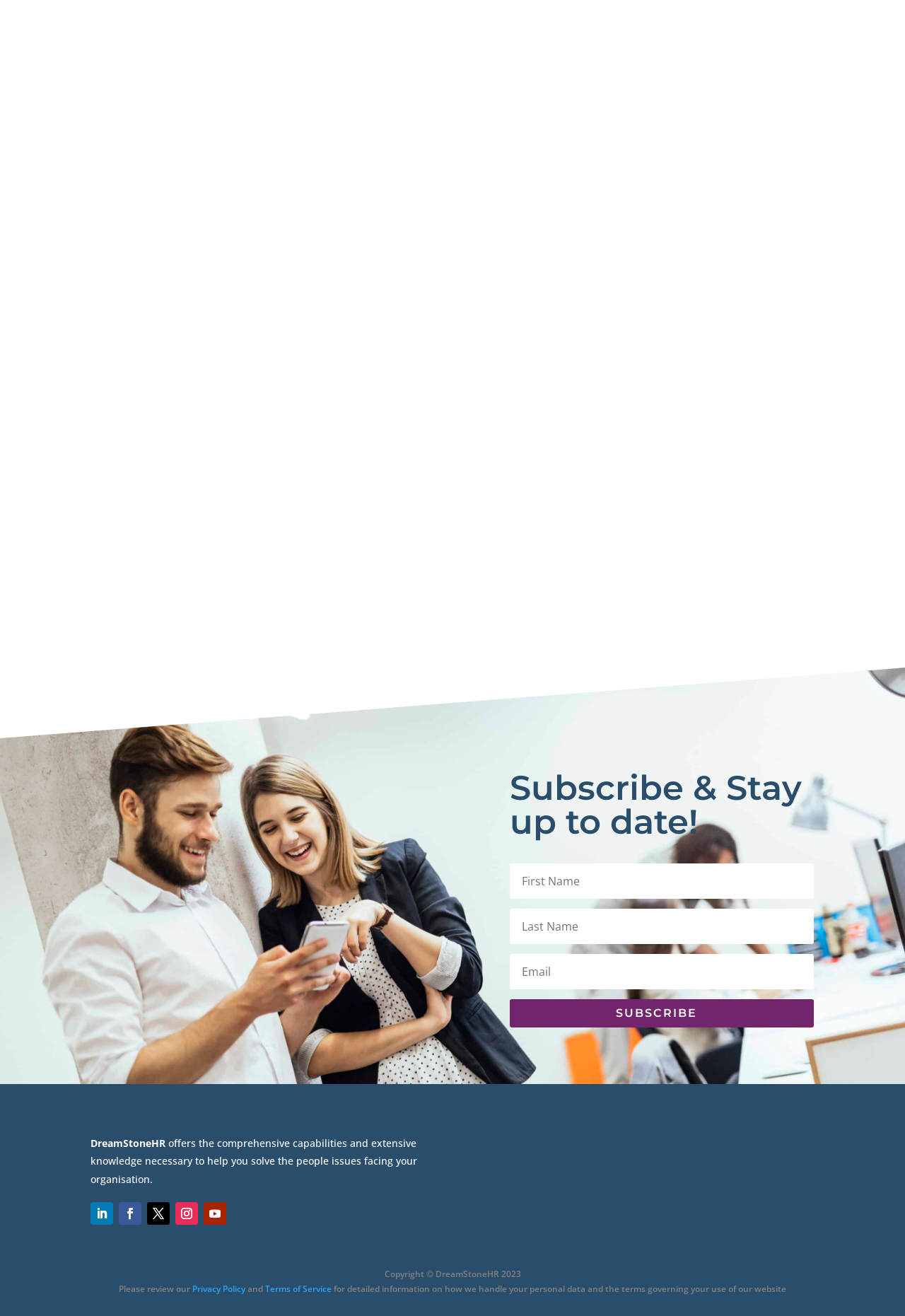Give a concise answer using only one word or phrase for this question:
What is the date of the article?

Nov 16, 2023